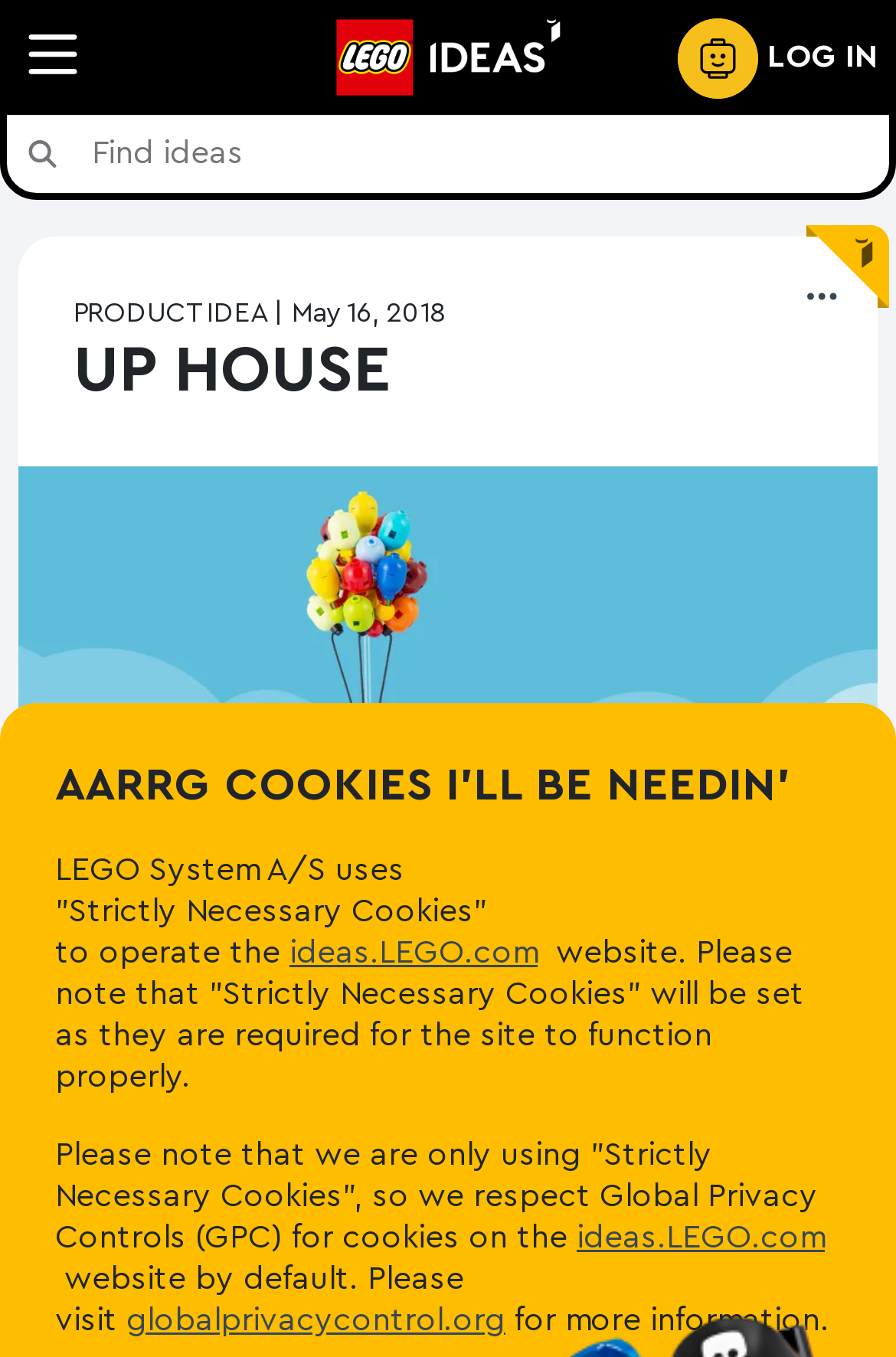Please identify the bounding box coordinates of the element on the webpage that should be clicked to follow this instruction: "View Up House Options Menu". The bounding box coordinates should be given as four float numbers between 0 and 1, formatted as [left, top, right, bottom].

[0.894, 0.207, 0.938, 0.231]